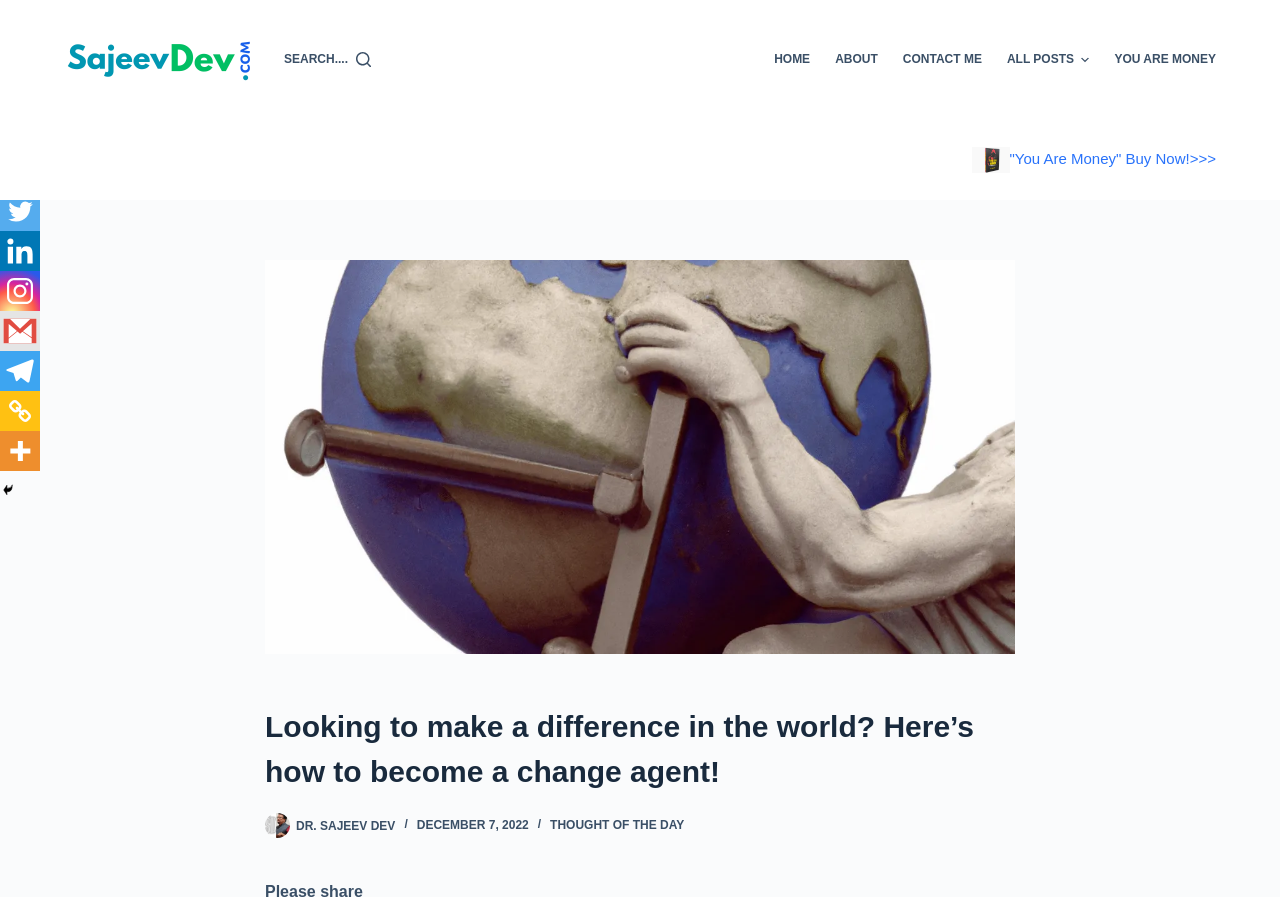Determine the bounding box coordinates of the clickable element necessary to fulfill the instruction: "Go to the home page". Provide the coordinates as four float numbers within the 0 to 1 range, i.e., [left, top, right, bottom].

[0.605, 0.0, 0.643, 0.134]